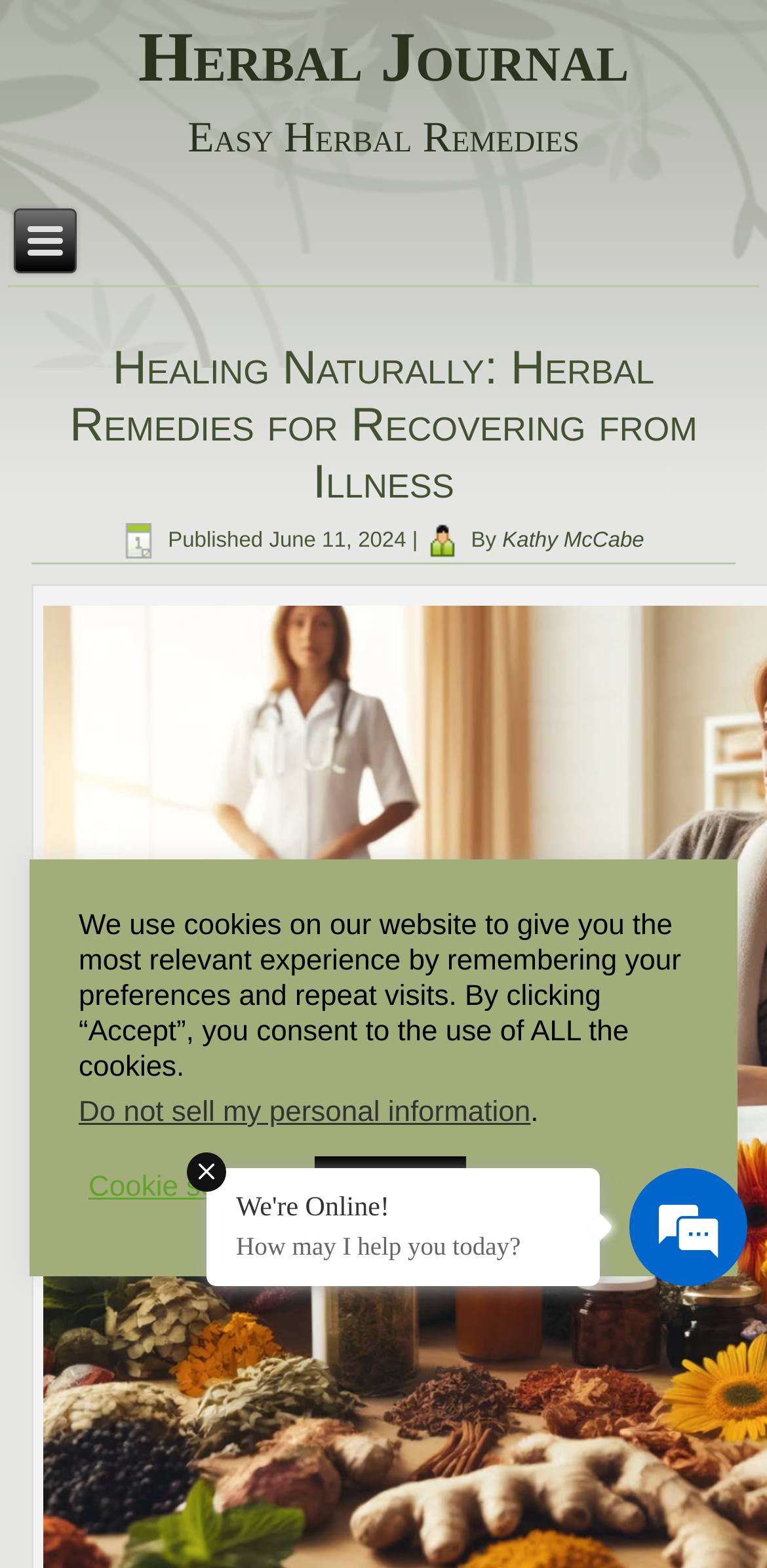Summarize the webpage in an elaborate manner.

The webpage is titled "Herbal Journal – Easy Herbal Remedies" and has a prominent heading "Herbal Journal" at the top left, with a link to the journal's main page. Below this heading is another heading "Easy Herbal Remedies". 

On the top section of the page, there is a link to an article titled "Healing Naturally: Herbal Remedies for Recovering from Illness", which is positioned slightly to the right of the center. This article's title is followed by the publication details, including the time "2:29 pm" and date "June 11, 2024", which are placed to the right of the article title. The author's name, "Kathy McCabe", is also mentioned below the article title.

In the lower section of the page, there is a notification about the use of cookies on the website, which spans across most of the page's width. Below this notification, there are two buttons, "Cookie settings" and "ACCEPT", positioned side by side. 

On the bottom right corner of the page, there is a section with a "We're Online!" message, followed by a paragraph asking "How may I help you today?".